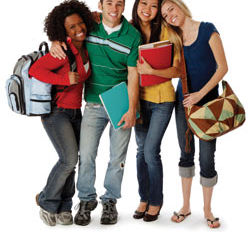What is the color of the backpack worn by the girl on the left?
Answer the question in as much detail as possible.

The caption specifically mentions that the girl on the left sports an oversized blue backpack, which suggests that the backpack is blue in color.